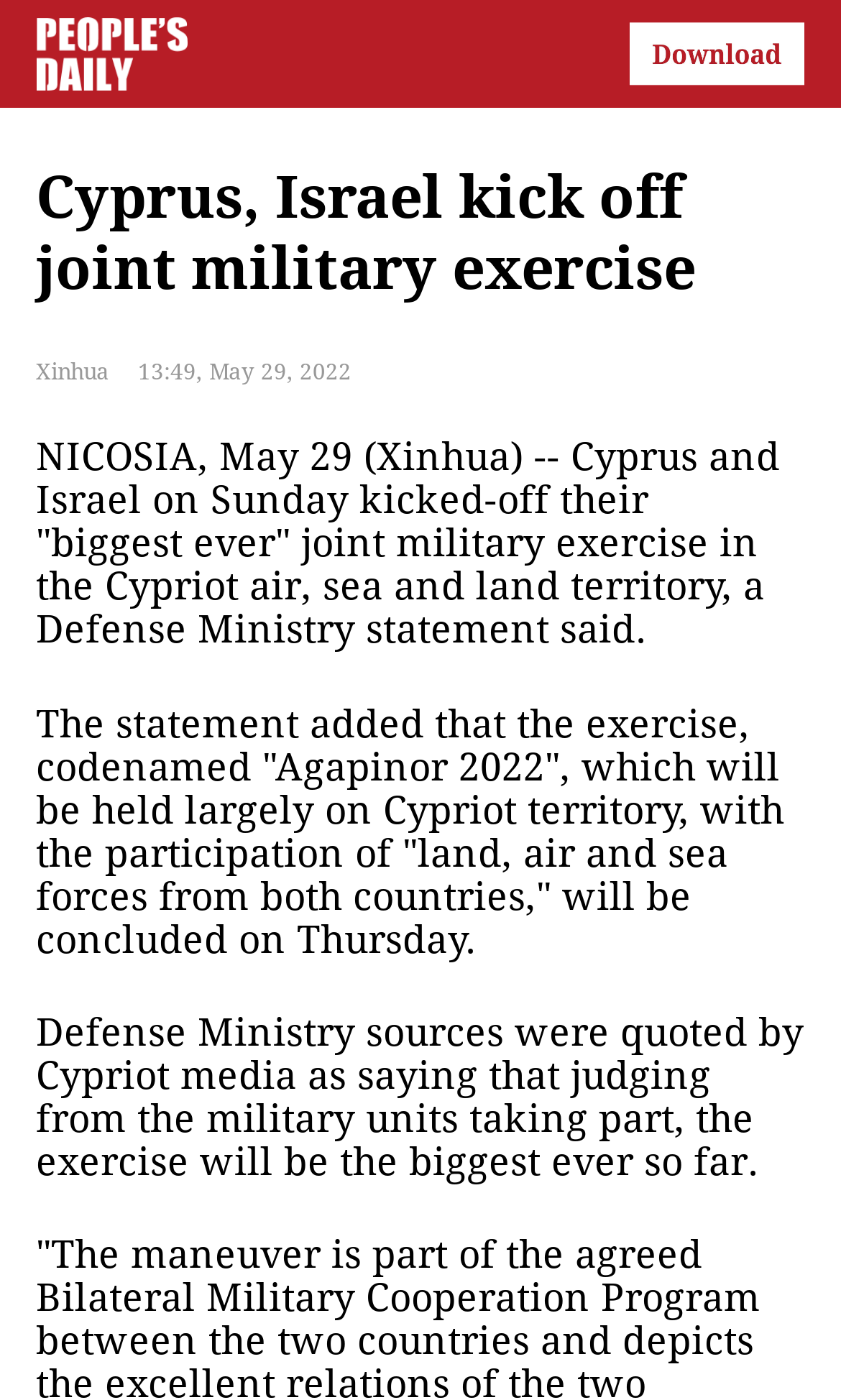What is the name of the news agency?
Based on the screenshot, provide your answer in one word or phrase.

Xinhua